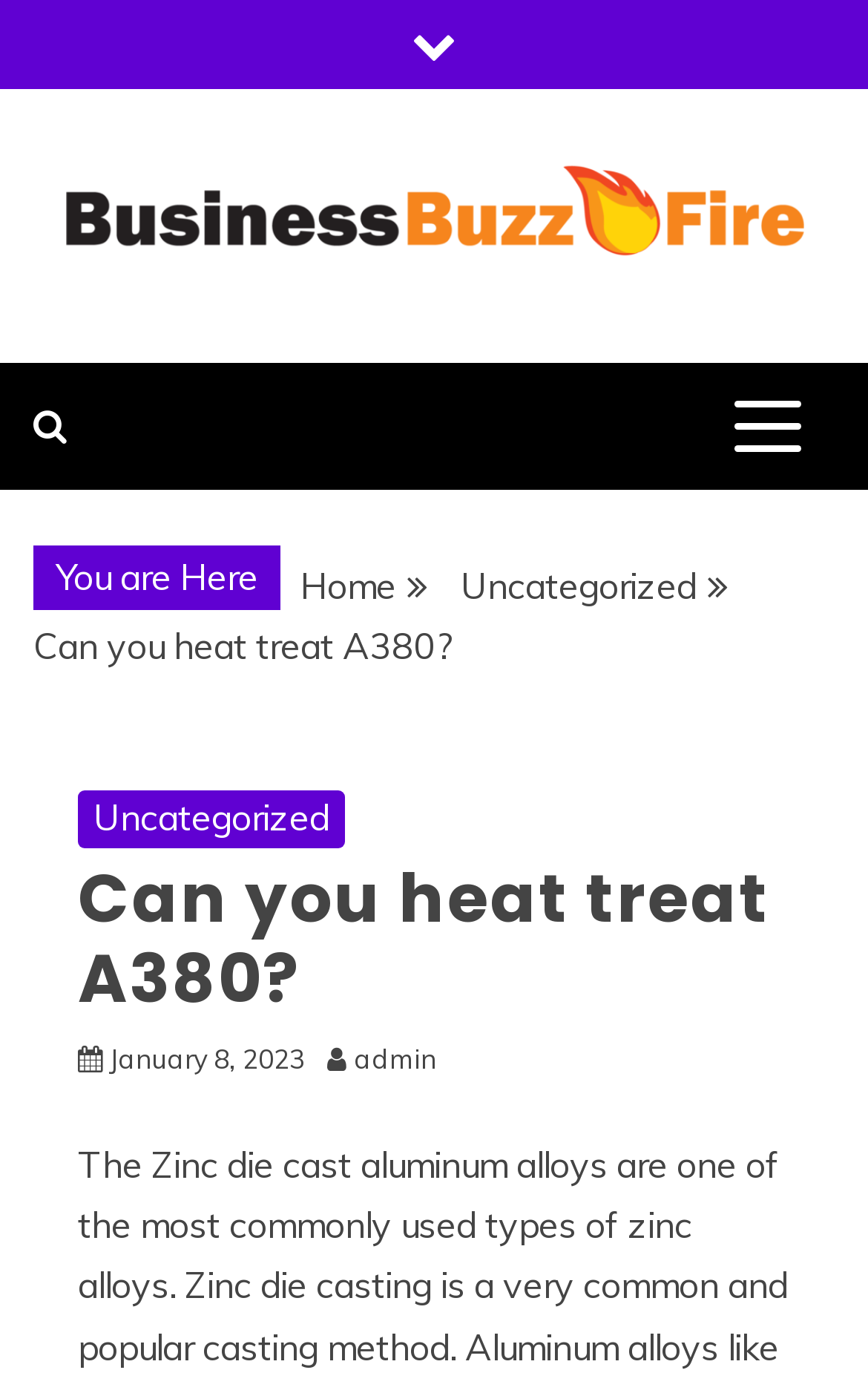Given the webpage screenshot and the description, determine the bounding box coordinates (top-left x, top-left y, bottom-right x, bottom-right y) that define the location of the UI element matching this description: Uncategorized

[0.09, 0.568, 0.397, 0.608]